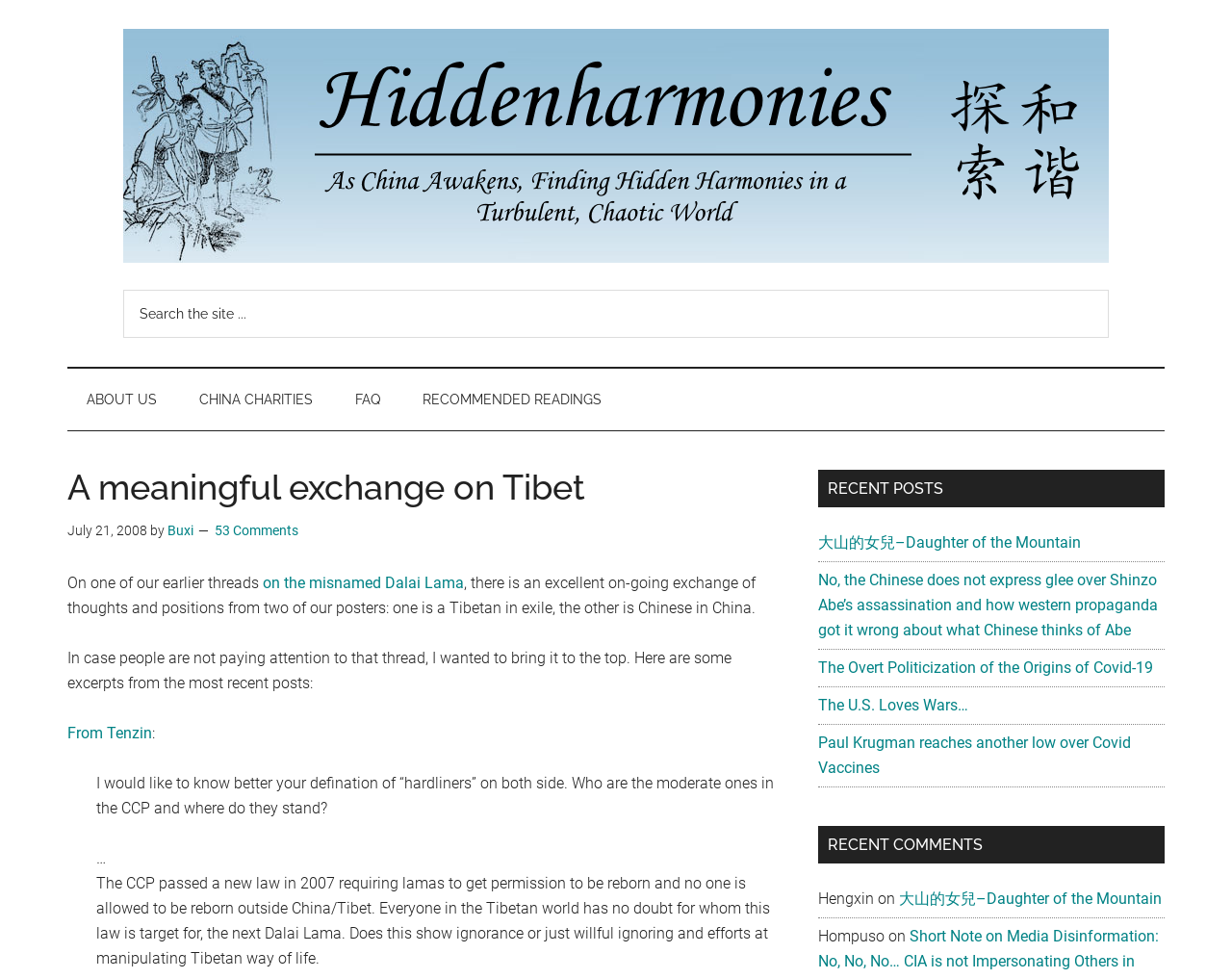Locate the bounding box coordinates of the clickable area to execute the instruction: "Click on the 'HOME' link". Provide the coordinates as four float numbers between 0 and 1, represented as [left, top, right, bottom].

None